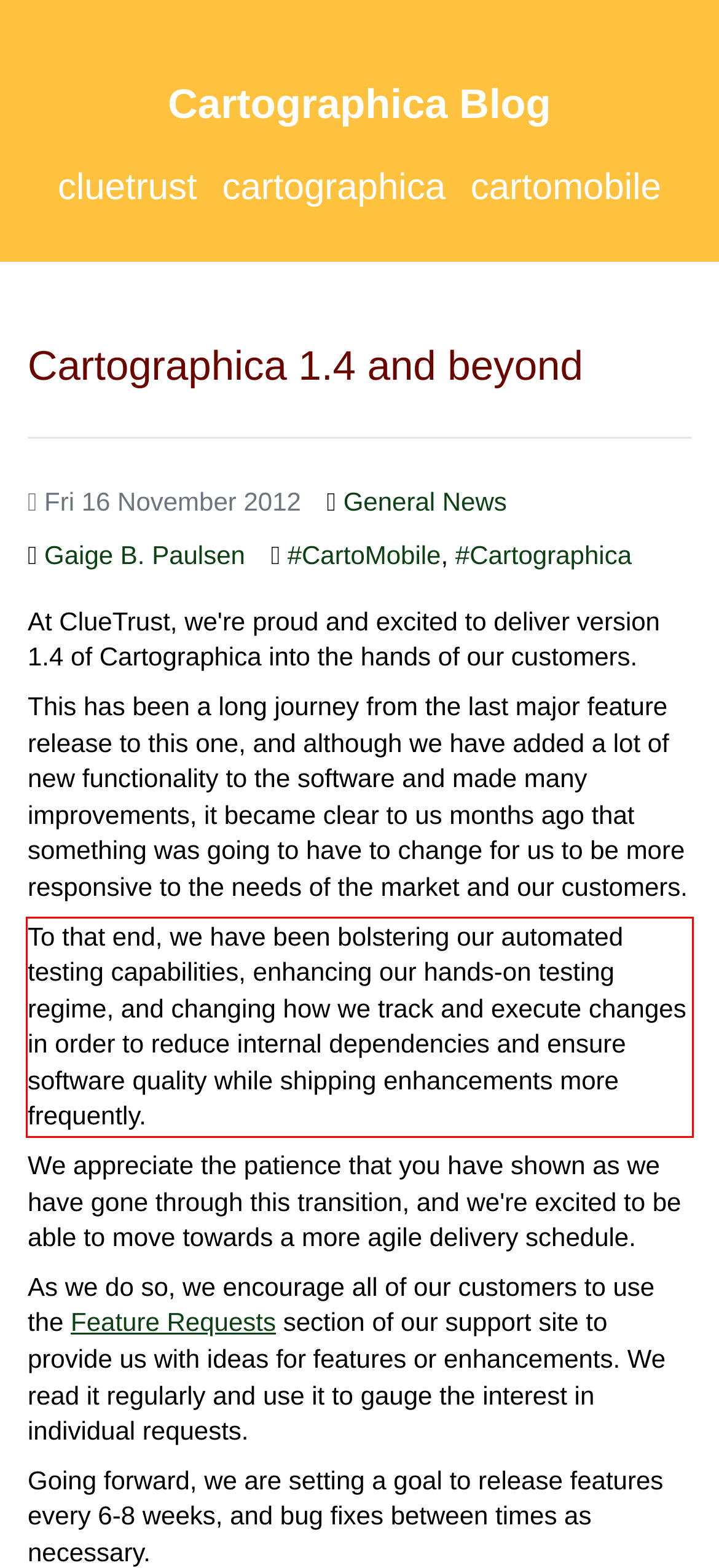You are given a webpage screenshot with a red bounding box around a UI element. Extract and generate the text inside this red bounding box.

To that end, we have been bolstering our automated testing capabilities, enhancing our hands-on testing regime, and changing how we track and execute changes in order to reduce internal dependencies and ensure software quality while shipping enhancements more frequently.